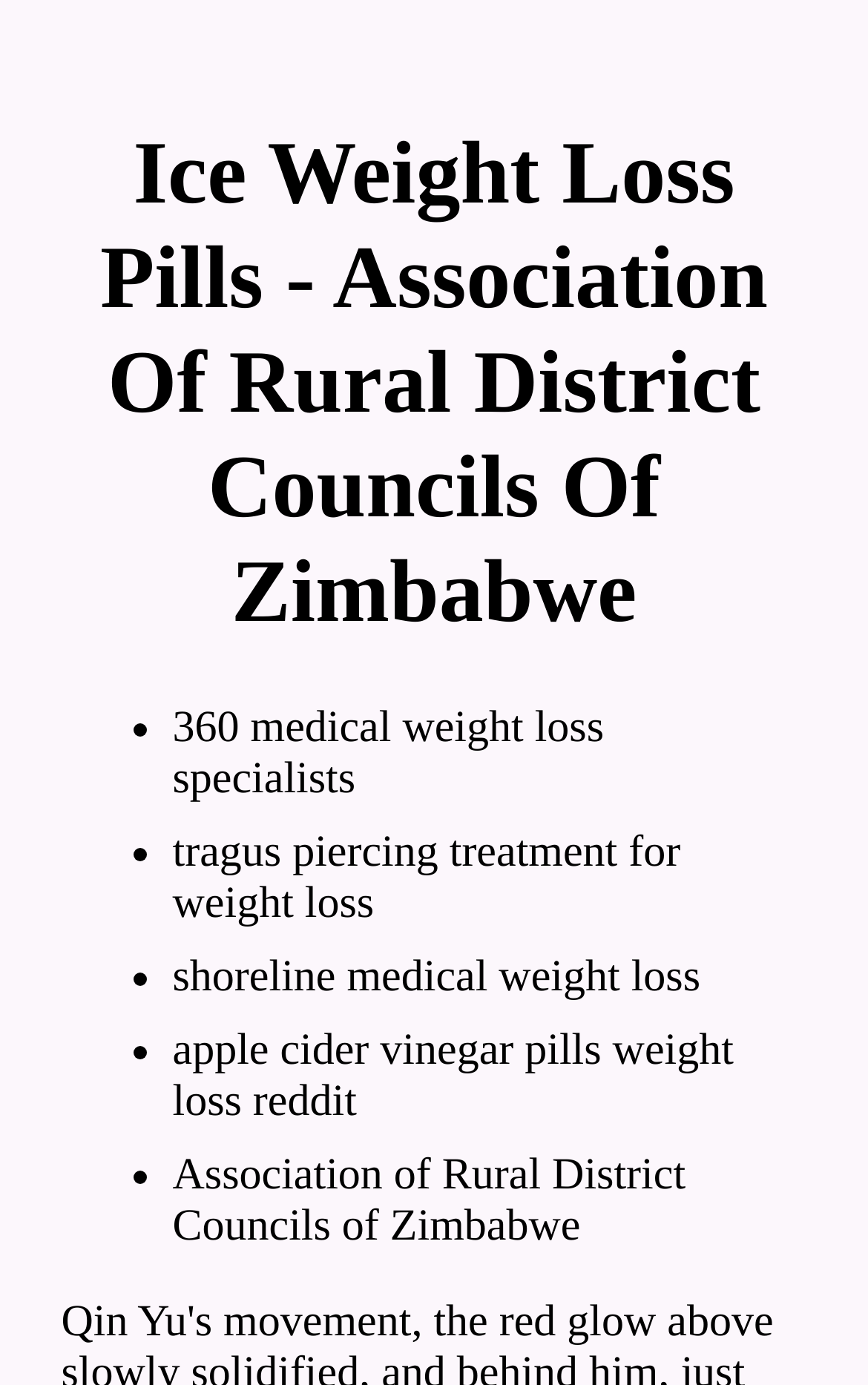How many weight loss options are listed? Analyze the screenshot and reply with just one word or a short phrase.

4